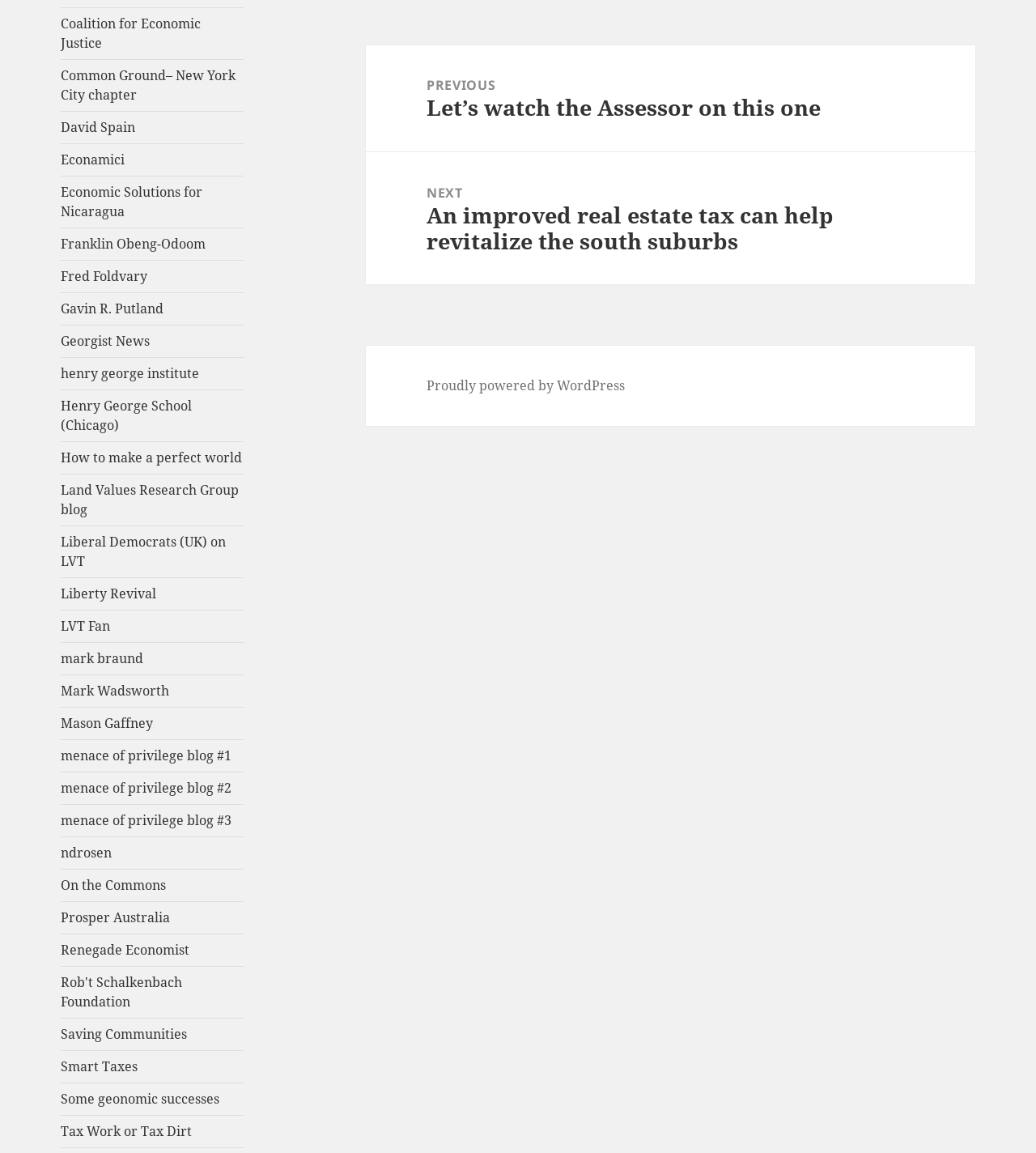What is the title of the previous post?
Based on the visual content, answer with a single word or a brief phrase.

Let’s watch the Assessor on this one